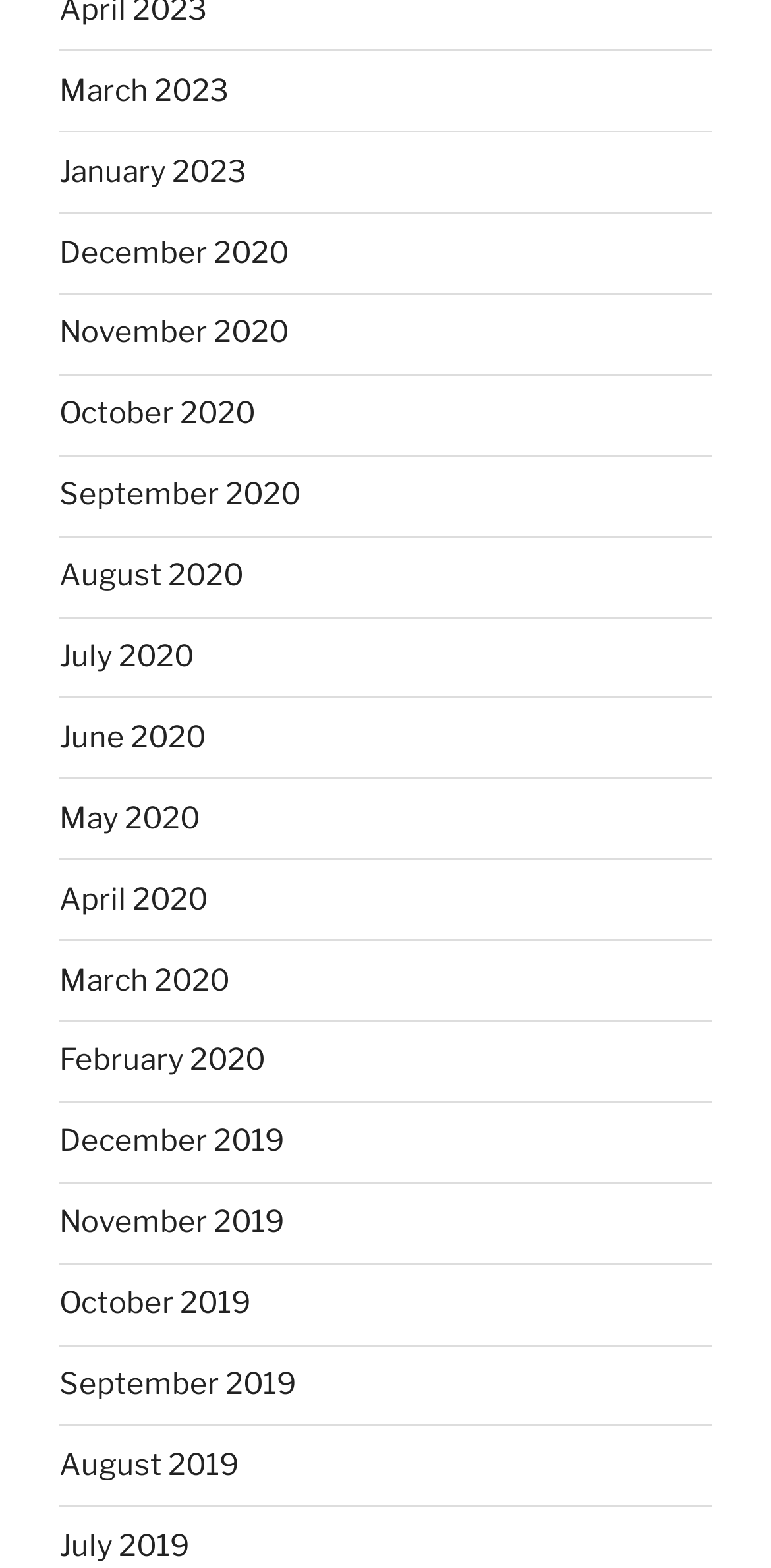Answer the question using only a single word or phrase: 
Are the months listed in chronological order?

Yes